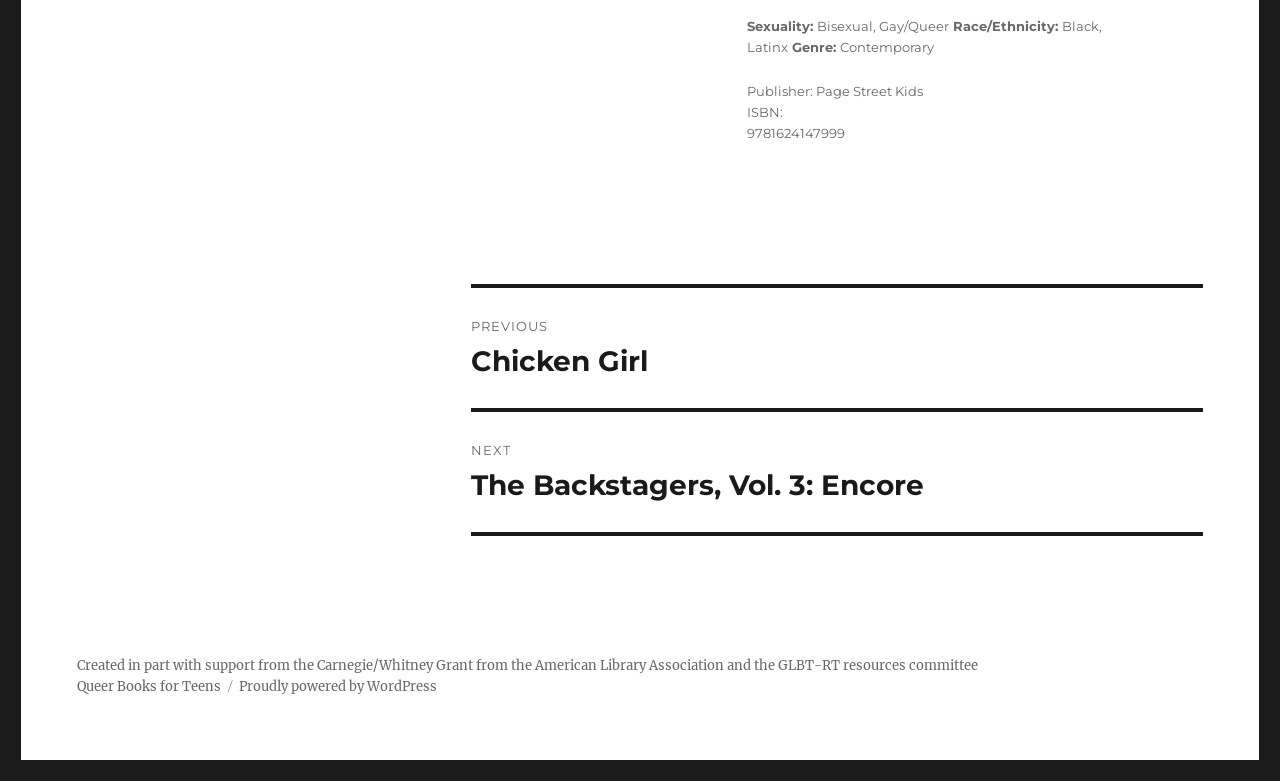Please respond to the question with a concise word or phrase:
What is the previous post?

Chicken Girl